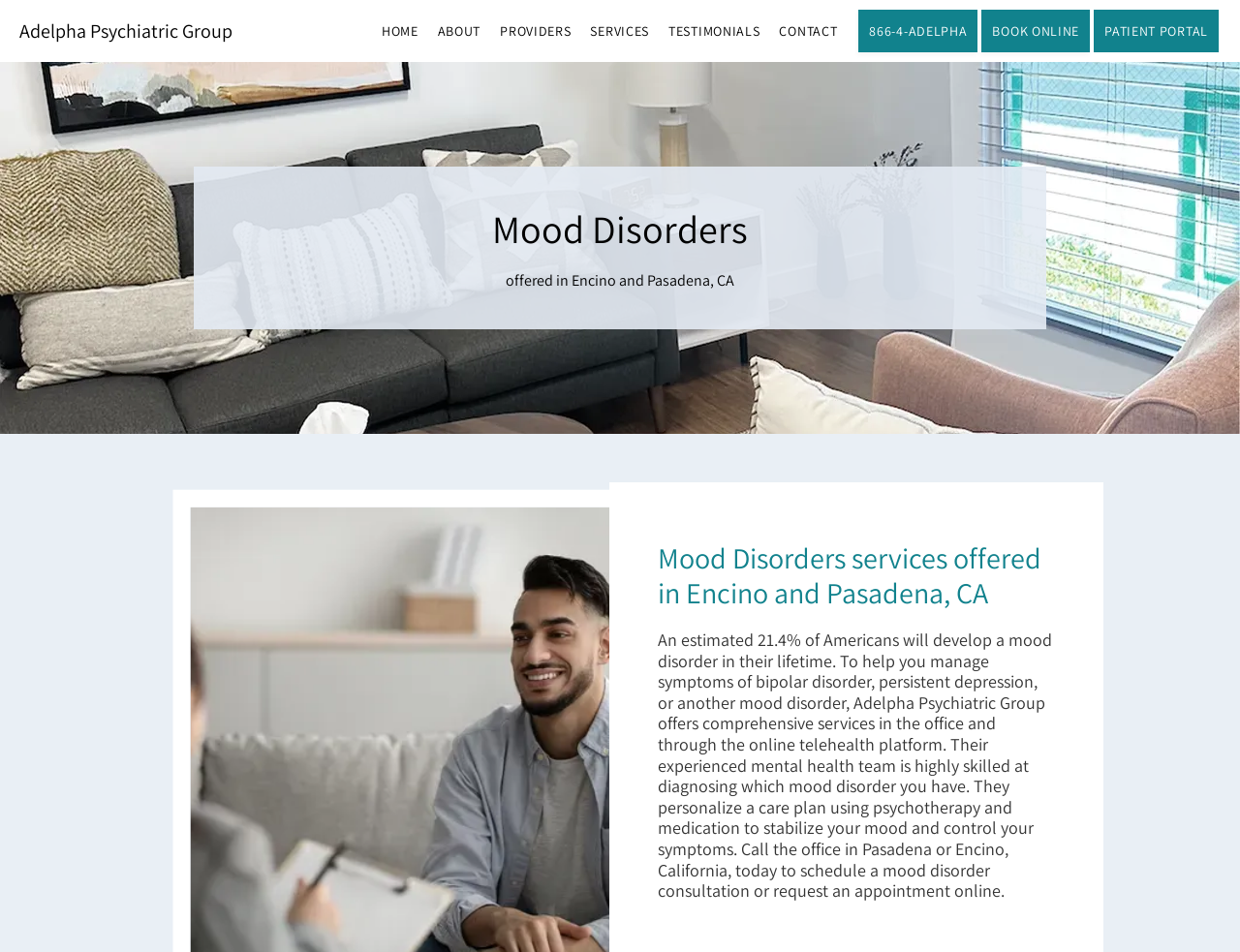Identify the bounding box coordinates for the element that needs to be clicked to fulfill this instruction: "Go to the HOME page". Provide the coordinates in the format of four float numbers between 0 and 1: [left, top, right, bottom].

[0.308, 0.023, 0.337, 0.042]